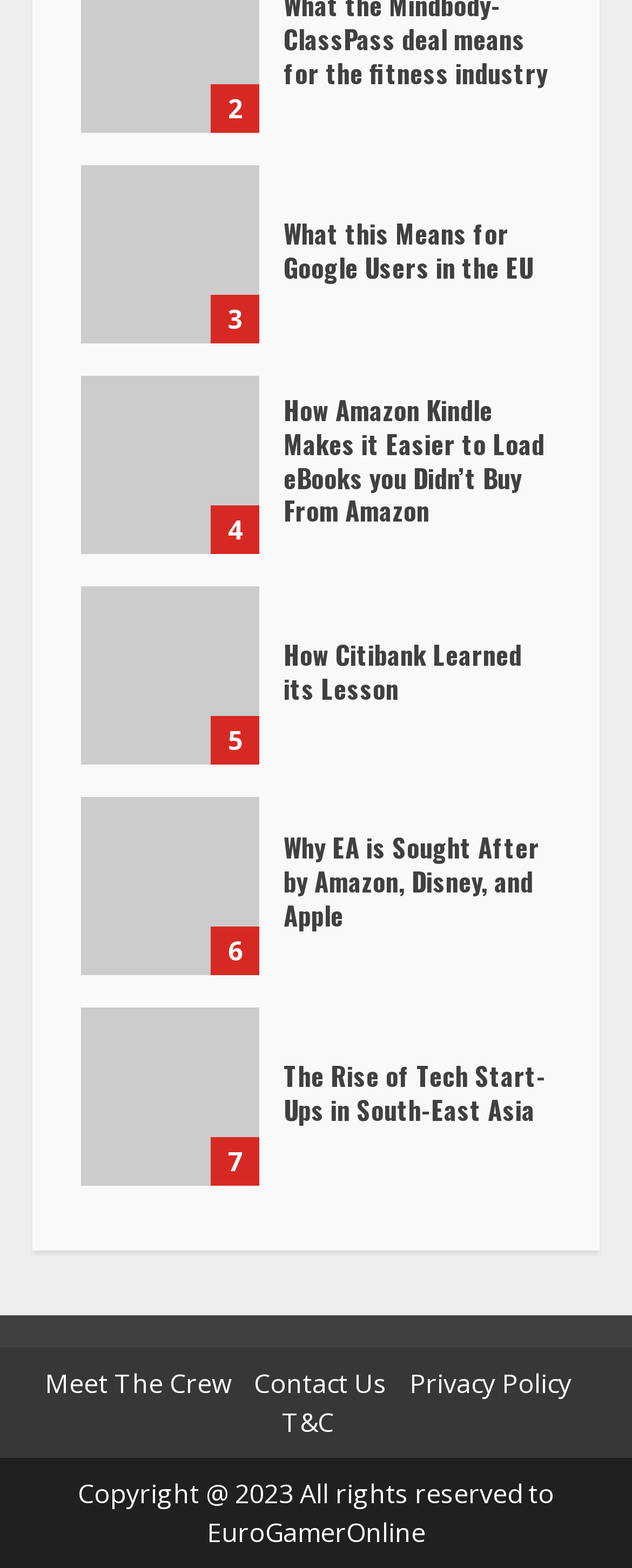Select the bounding box coordinates of the element I need to click to carry out the following instruction: "Cite the dataset".

None